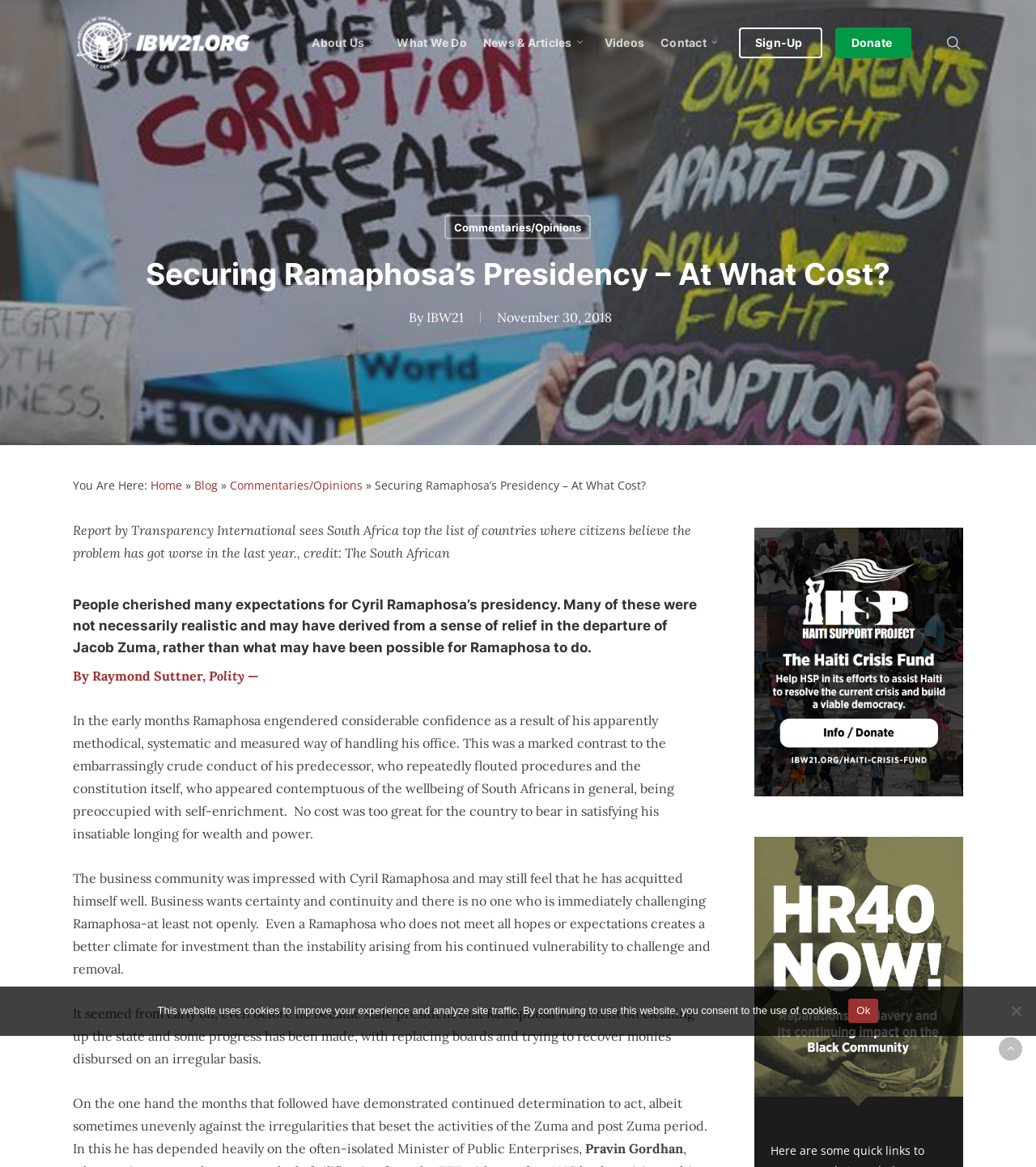Identify the bounding box for the described UI element: "Facebook-f".

None